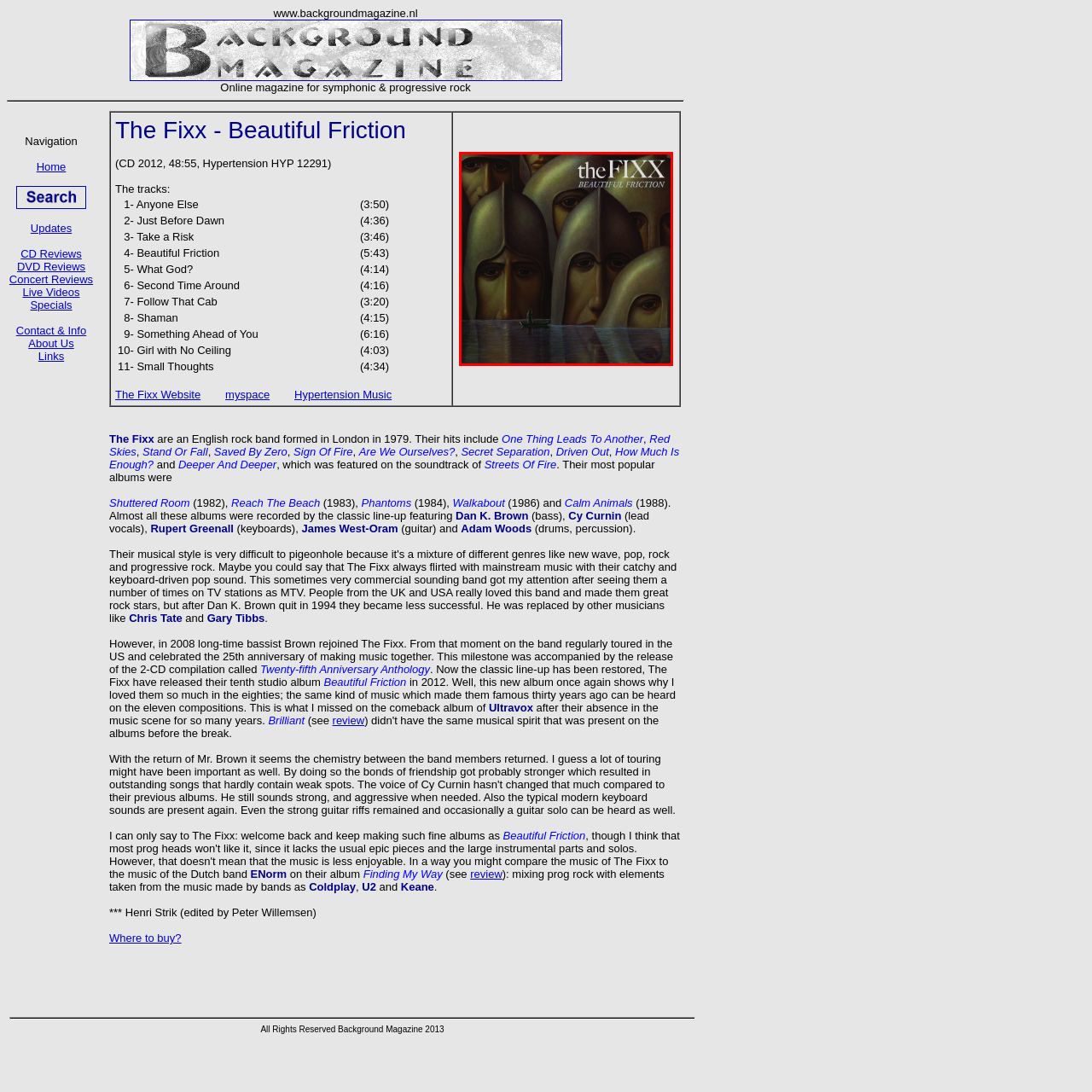What is depicted in the background of the album cover?
Review the content shown inside the red bounding box in the image and offer a detailed answer to the question, supported by the visual evidence.

The caption describes the album cover artwork, which features a surreal depiction of faceless figures in armor set against a tranquil water background, where a small boat appears to drift.